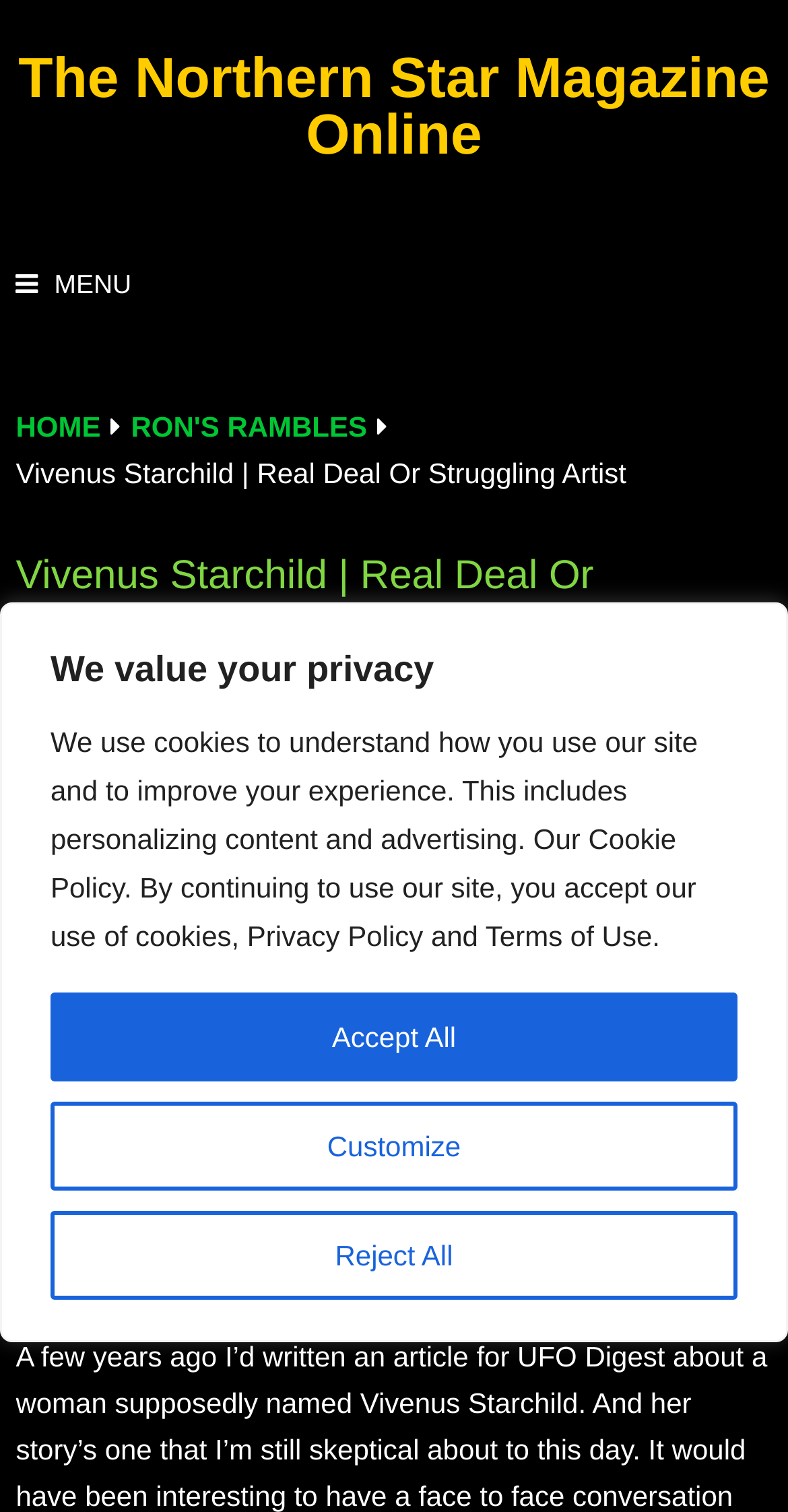Identify the bounding box coordinates of the clickable region necessary to fulfill the following instruction: "read RON'S RAMBLES". The bounding box coordinates should be four float numbers between 0 and 1, i.e., [left, top, right, bottom].

[0.166, 0.271, 0.466, 0.293]